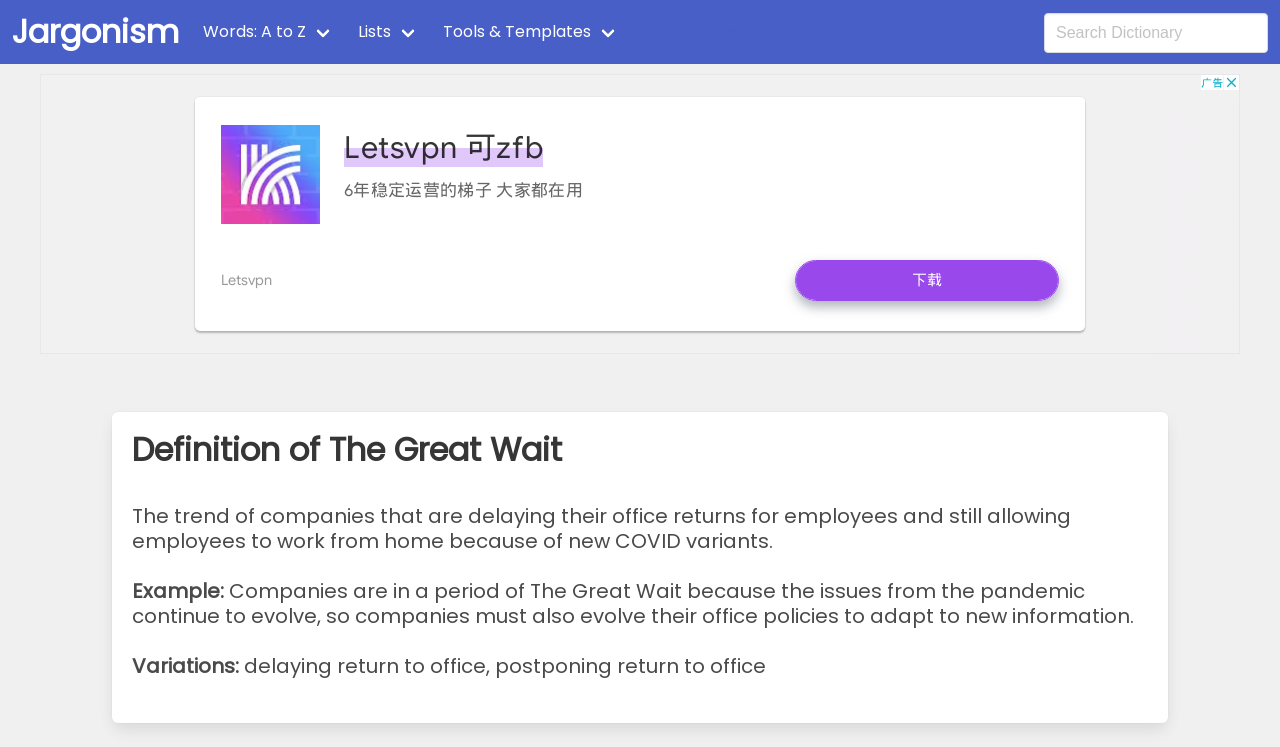Please provide the main heading of the webpage content.

Definition of The Great Wait